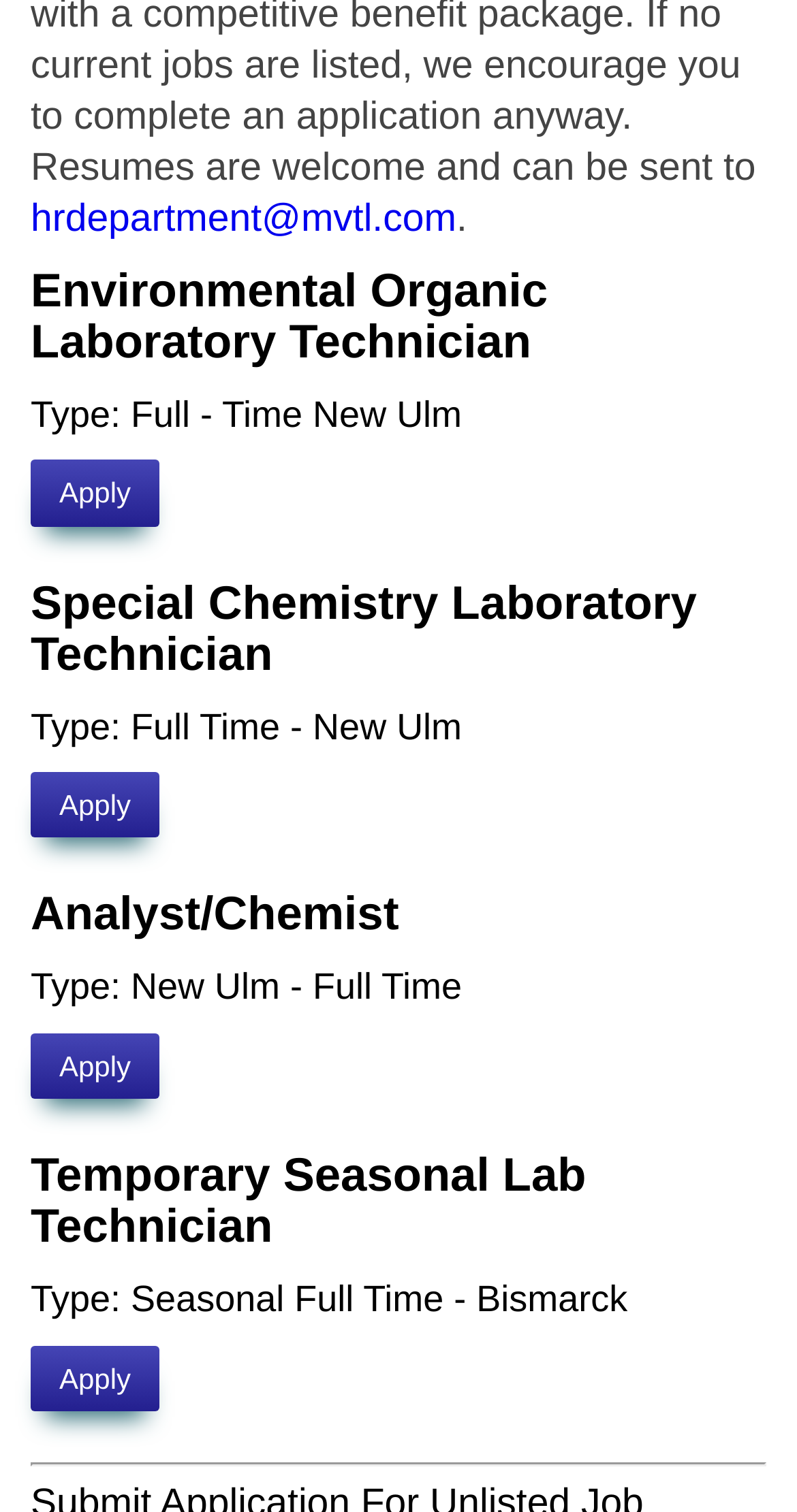Please find the bounding box coordinates of the element that needs to be clicked to perform the following instruction: "View details of Temporary Seasonal Lab Technician". The bounding box coordinates should be four float numbers between 0 and 1, represented as [left, top, right, bottom].

[0.038, 0.759, 0.735, 0.828]